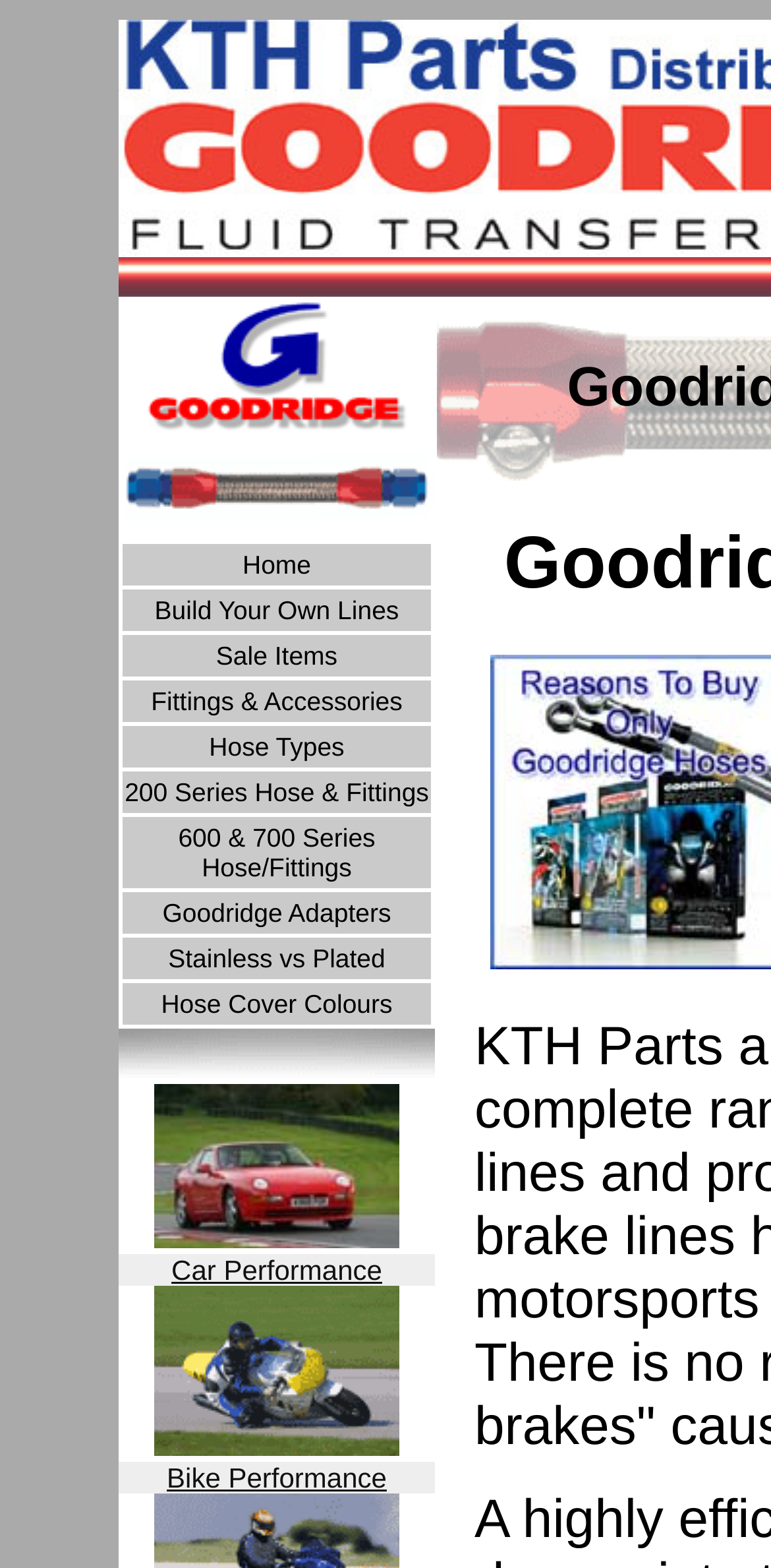Locate and extract the headline of this webpage.

Goodridge Brake Lines Hoses and Fittings